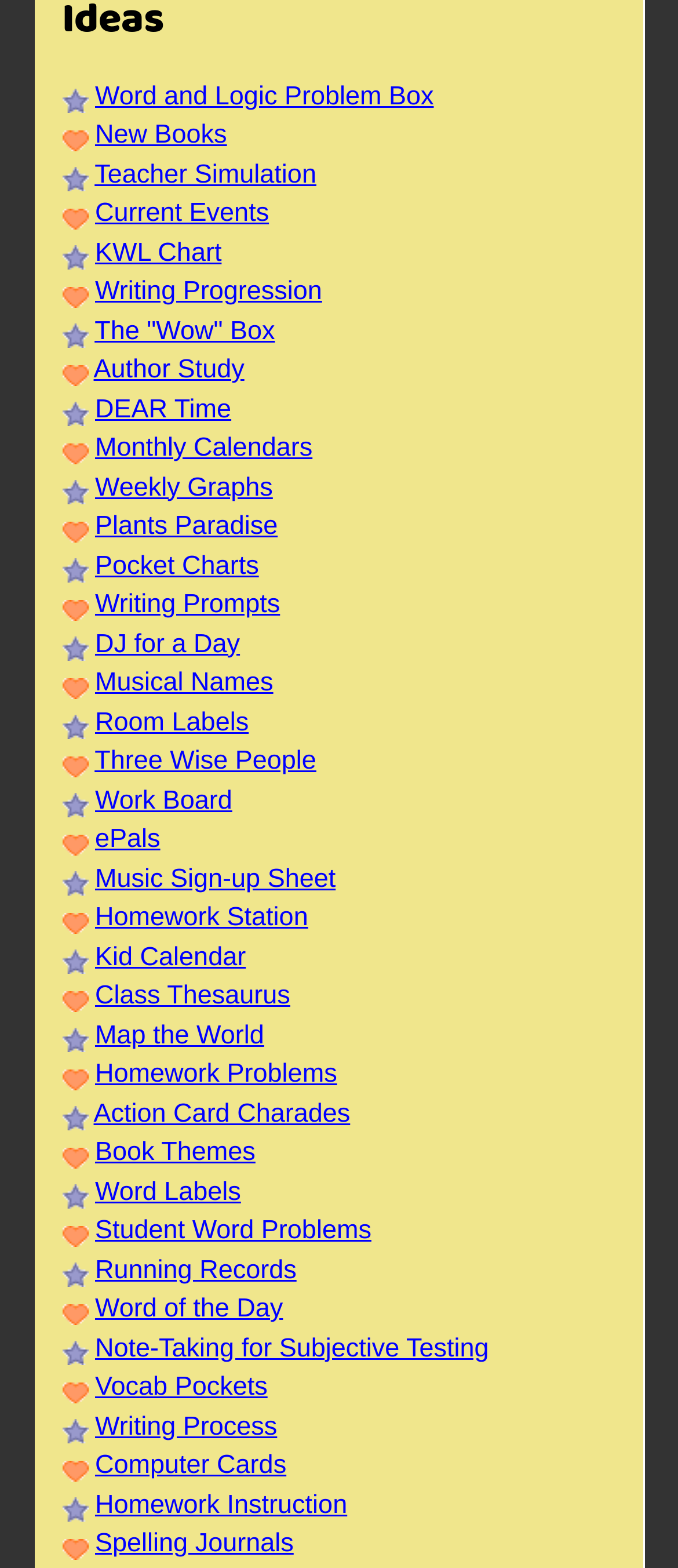Could you highlight the region that needs to be clicked to execute the instruction: "Search for something"?

None